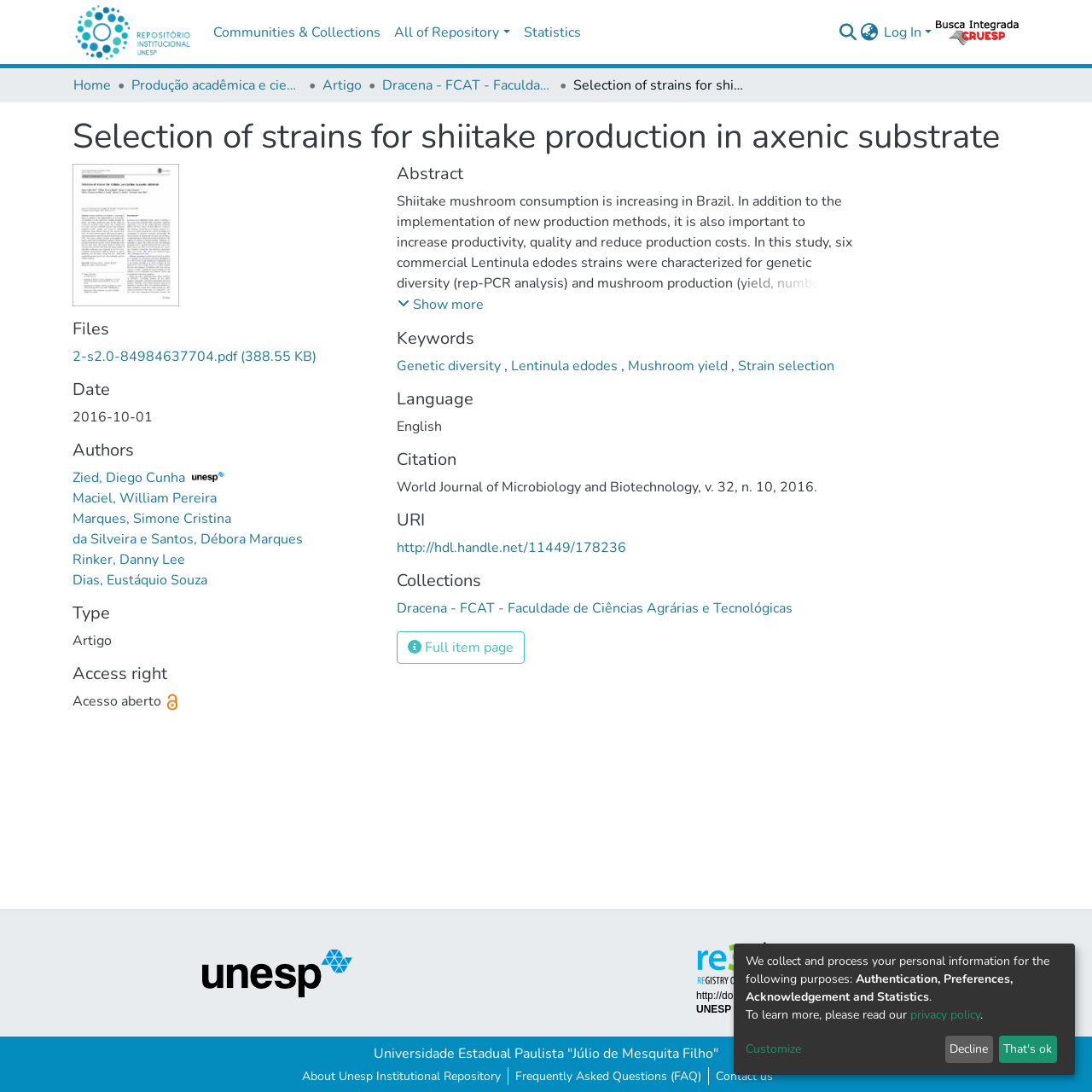Select the bounding box coordinates of the element I need to click to carry out the following instruction: "Search for something".

[0.767, 0.02, 0.787, 0.039]